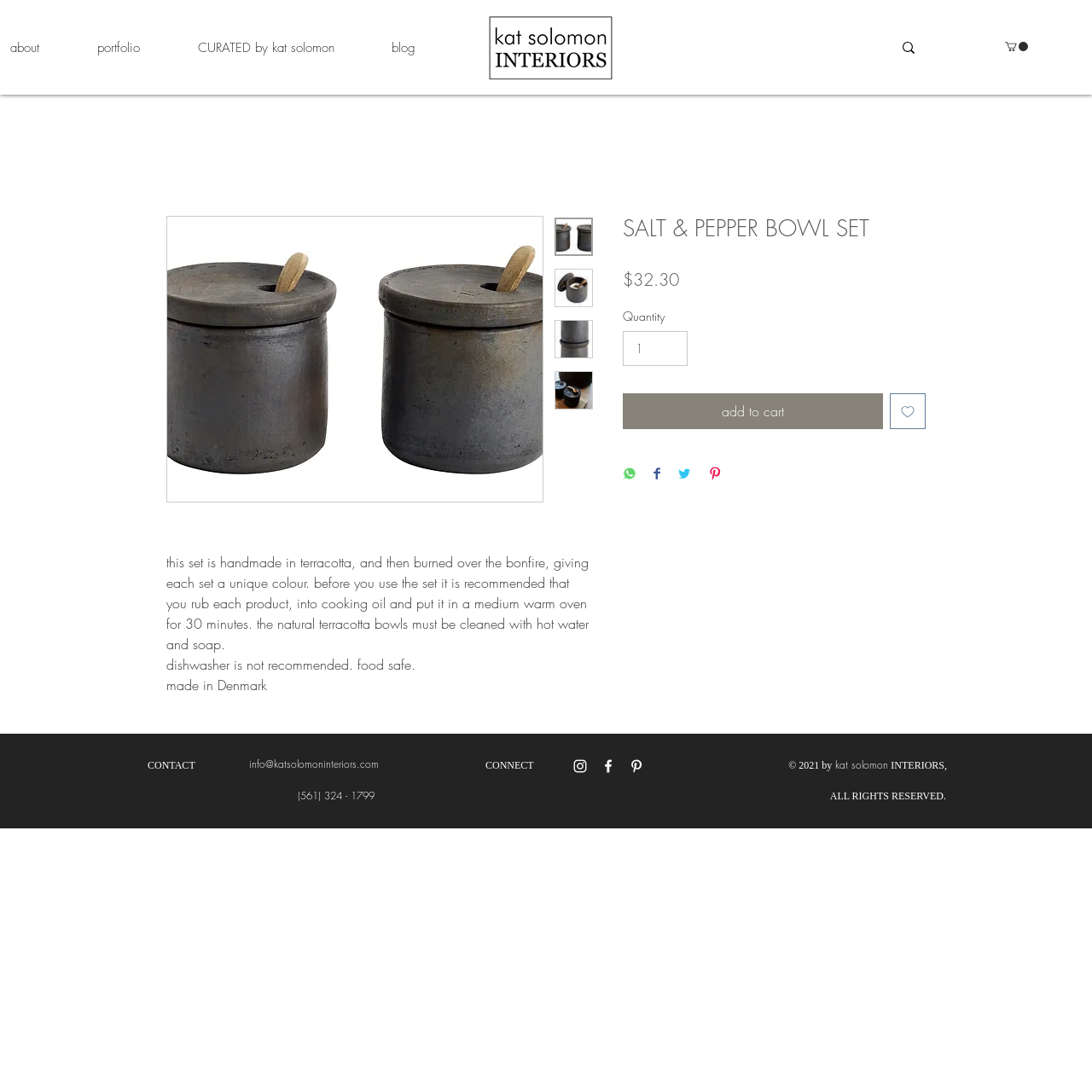Provide a thorough summary of the webpage.

This webpage is about a product called "SALT & PEPPER BOWL SET" by Kat Solomon Interior. At the top, there is a navigation menu with links to "portfolio", "CURATED by kat solomon", and "blog". Below the navigation menu, there is a logo on the left and a search bar on the right.

The main content of the page is an article about the SALT & PEPPER BOWL SET. It features a large image of the product at the top, followed by a series of thumbnails below. There are four buttons with the same image, which are likely thumbnails of the product from different angles.

Below the thumbnails, there is a description of the product, which explains that it is handmade in terracotta and burned over a bonfire, giving each set a unique color. The description also provides instructions on how to use and clean the product.

To the right of the description, there is a section with the product's price, "$32.30", and a quantity selector. Below that, there are buttons to "add to cart", "Add to Wishlist", and share the product on various social media platforms.

At the bottom of the page, there is a footer section with contact information, including an email address and phone number. There are also links to social media platforms, including Instagram, Facebook, and Pinterest. Finally, there is a copyright notice at the very bottom of the page.